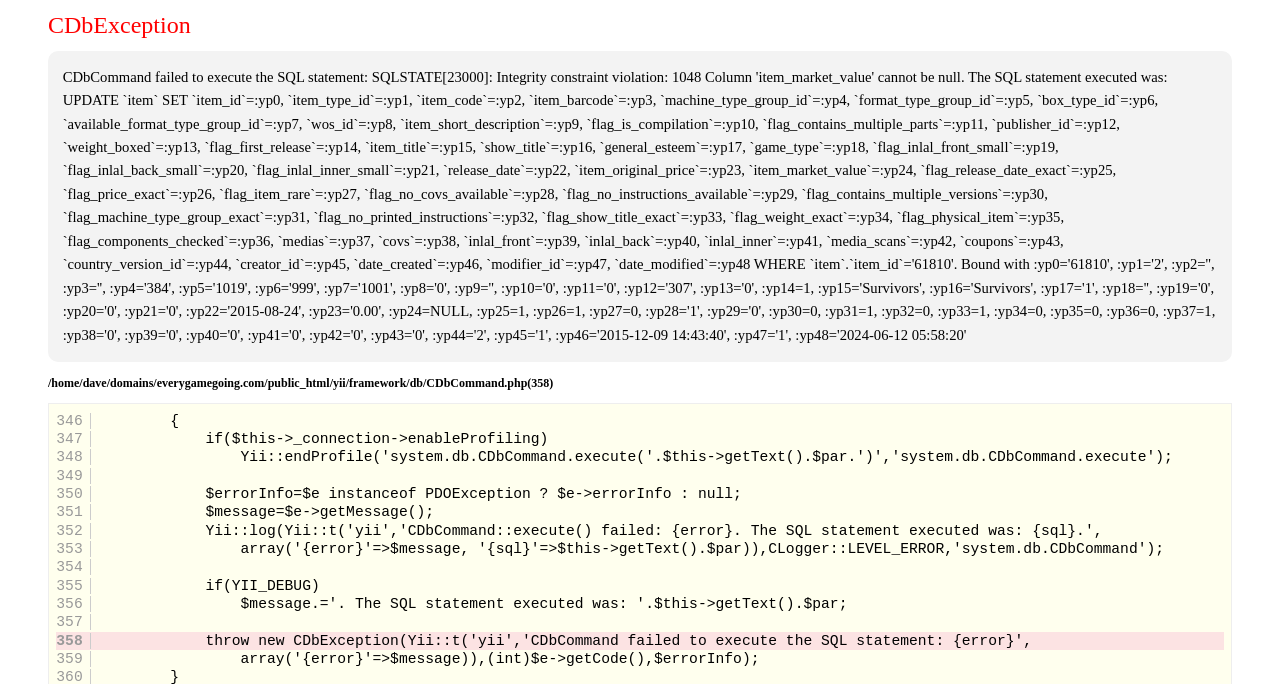Provide a one-word or short-phrase response to the question:
What is the exception being caught in the code?

PDOException